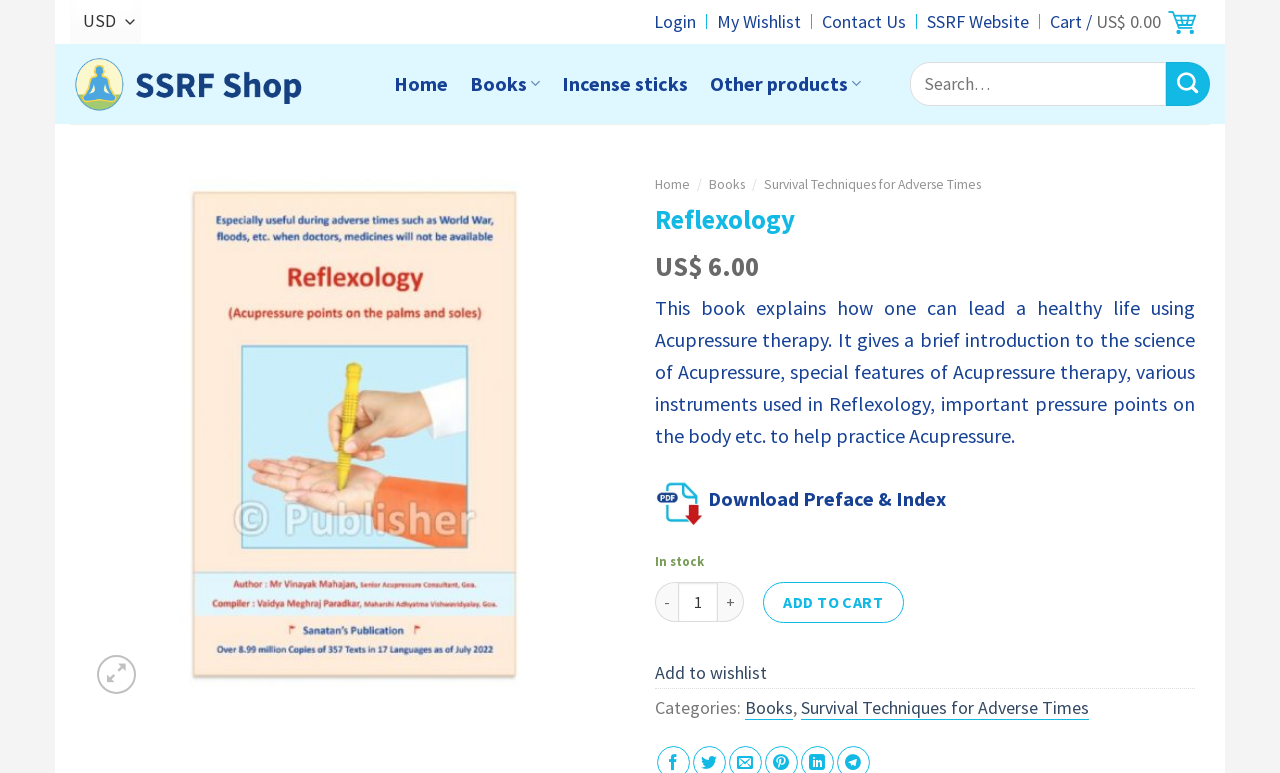What is the price of the book?
Utilize the image to construct a detailed and well-explained answer.

The price of the book can be found in the product description section, where it is stated as 'US$ 6.00'.